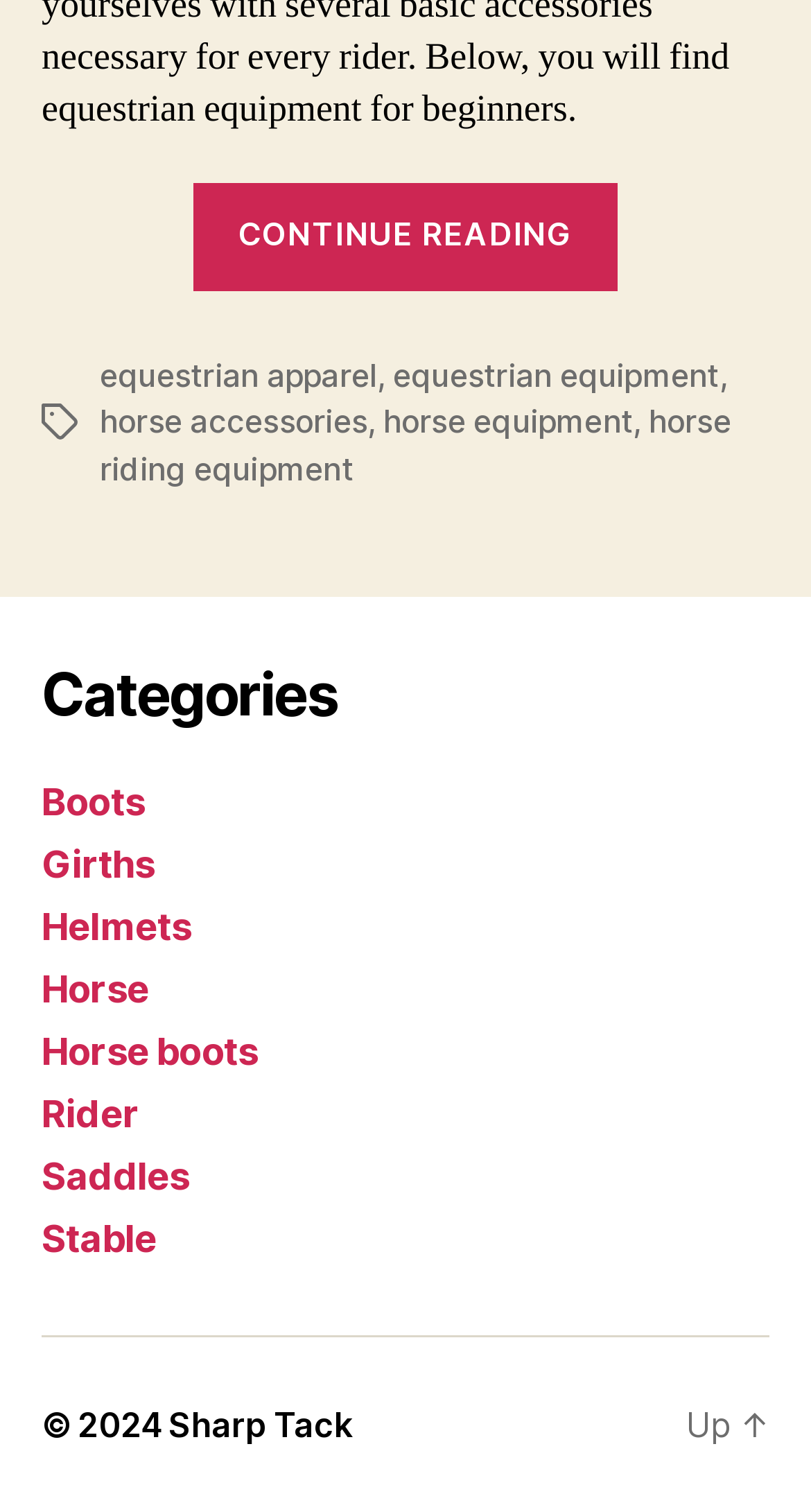Please specify the bounding box coordinates for the clickable region that will help you carry out the instruction: "Go to the Sharp Tack website".

[0.208, 0.929, 0.434, 0.956]